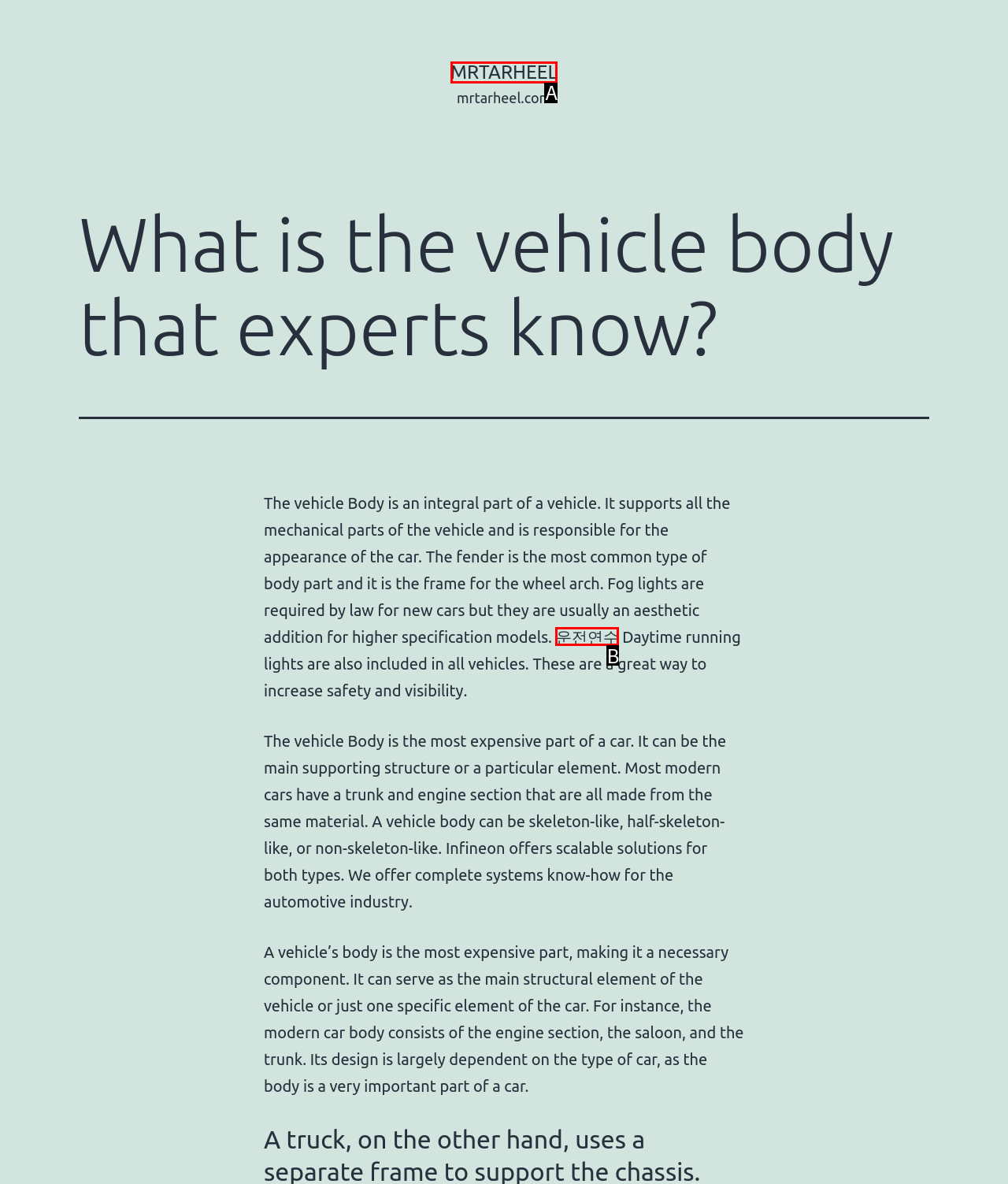Match the description: mrtarheel to the appropriate HTML element. Respond with the letter of your selected option.

A